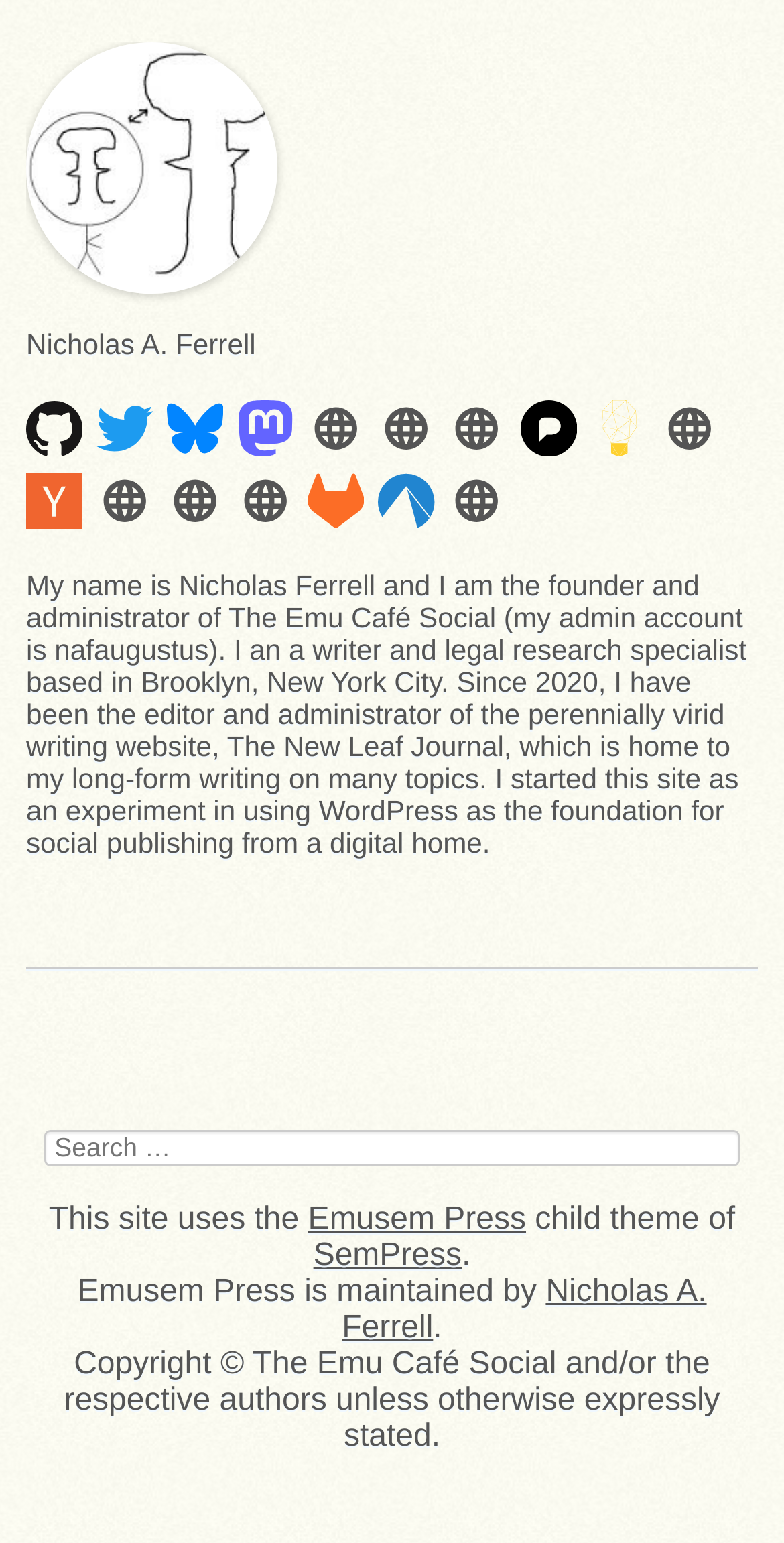Provide a one-word or short-phrase response to the question:
What is the name of the website maintained by Nicholas A. Ferrell?

The New Leaf Journal